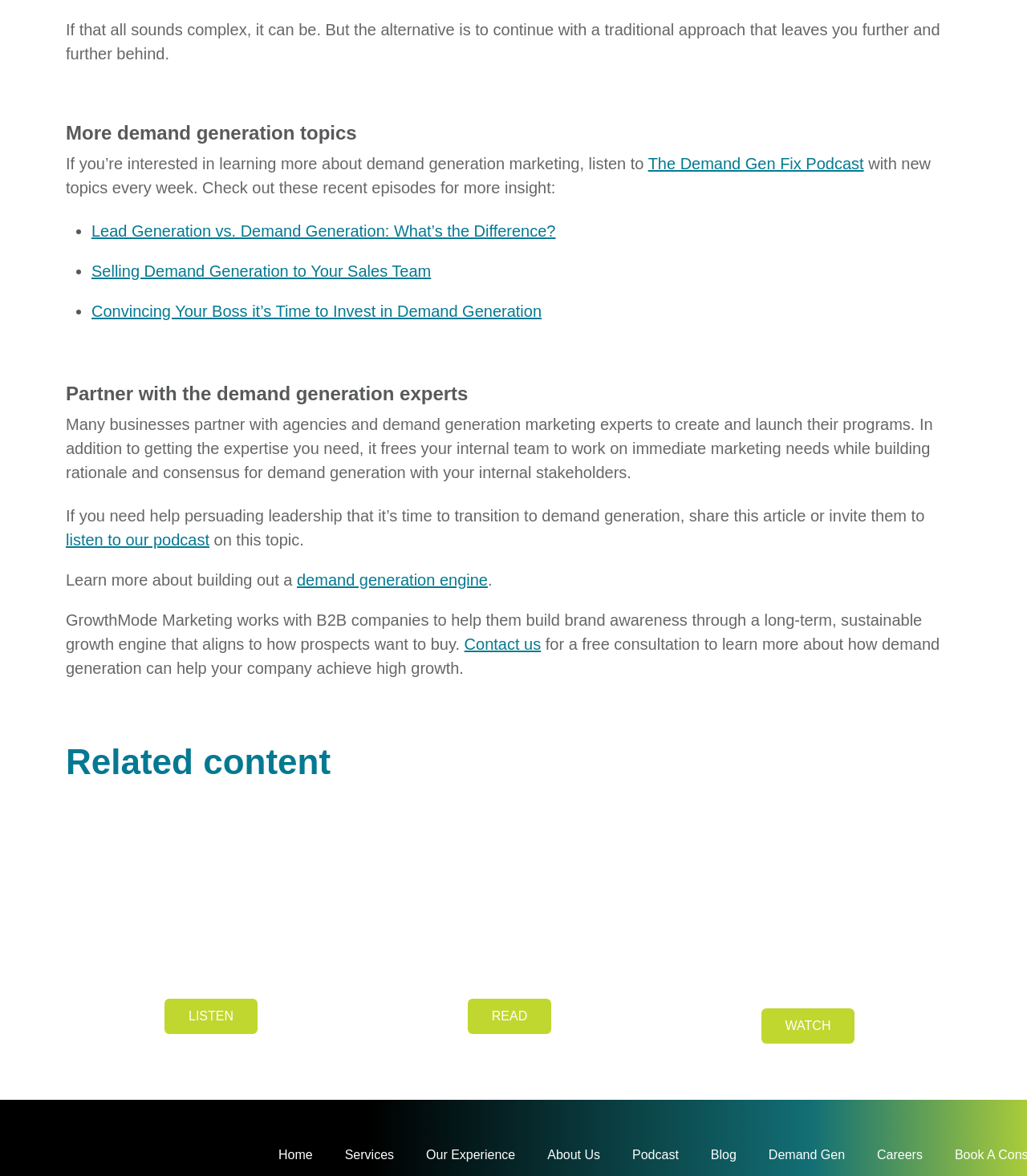Find and indicate the bounding box coordinates of the region you should select to follow the given instruction: "contact us for a free consultation".

[0.452, 0.54, 0.527, 0.555]